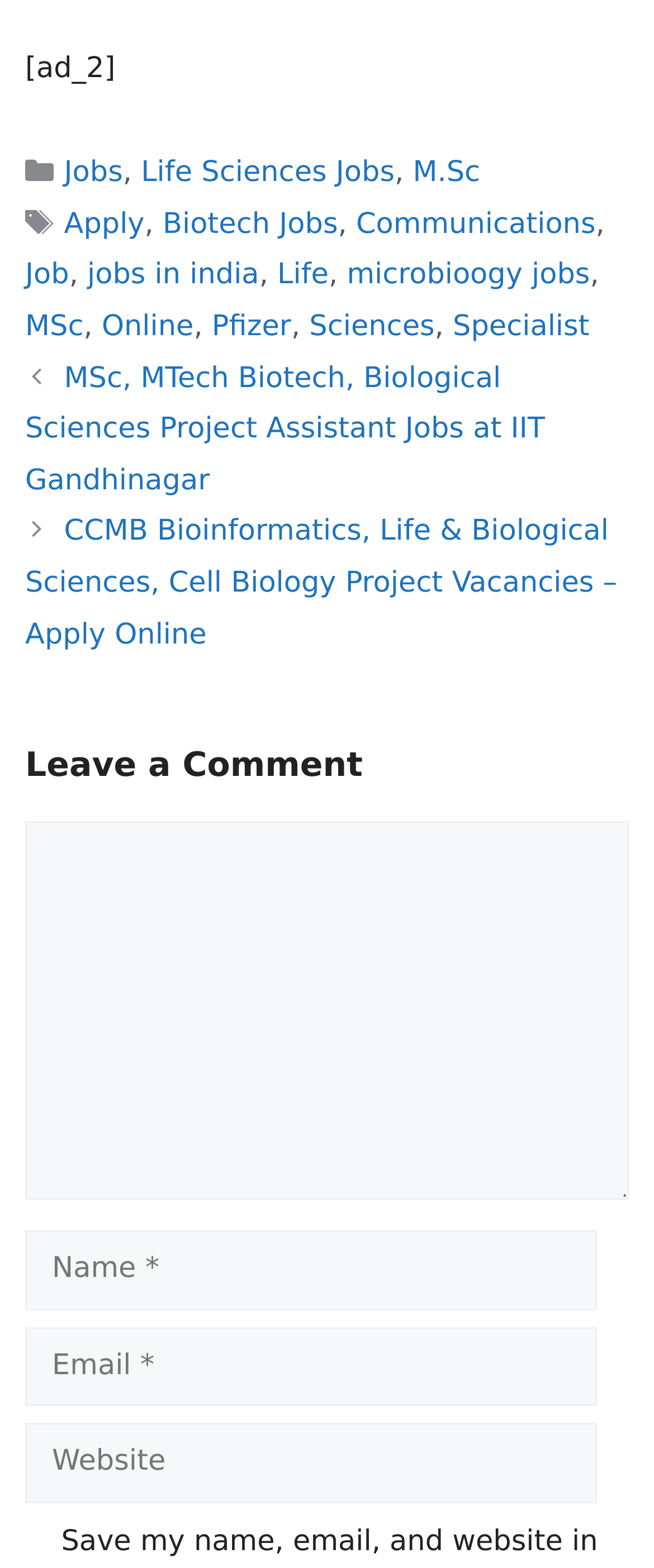Locate and provide the bounding box coordinates for the HTML element that matches this description: "parent_node: Comment name="url" placeholder="Website"".

[0.038, 0.908, 0.913, 0.958]